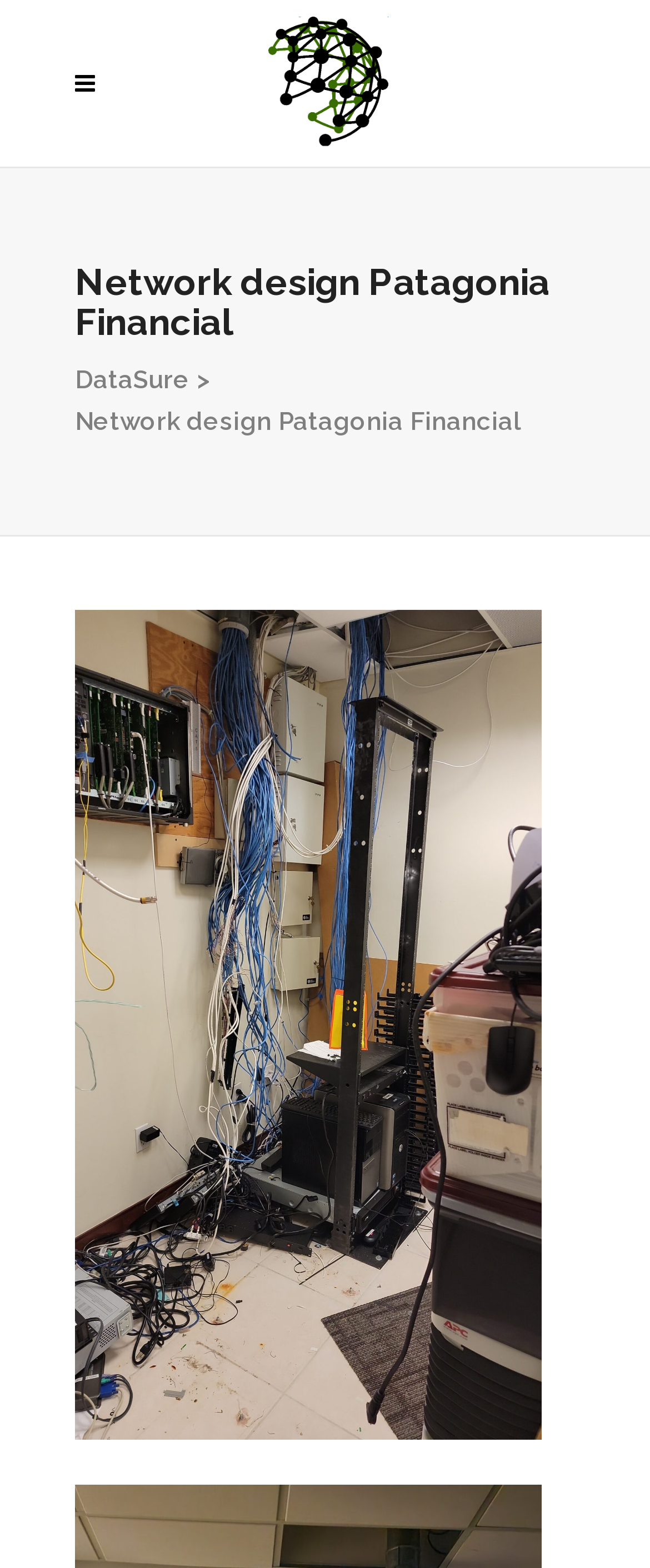Extract the primary headline from the webpage and present its text.

Network design Patagonia Financial